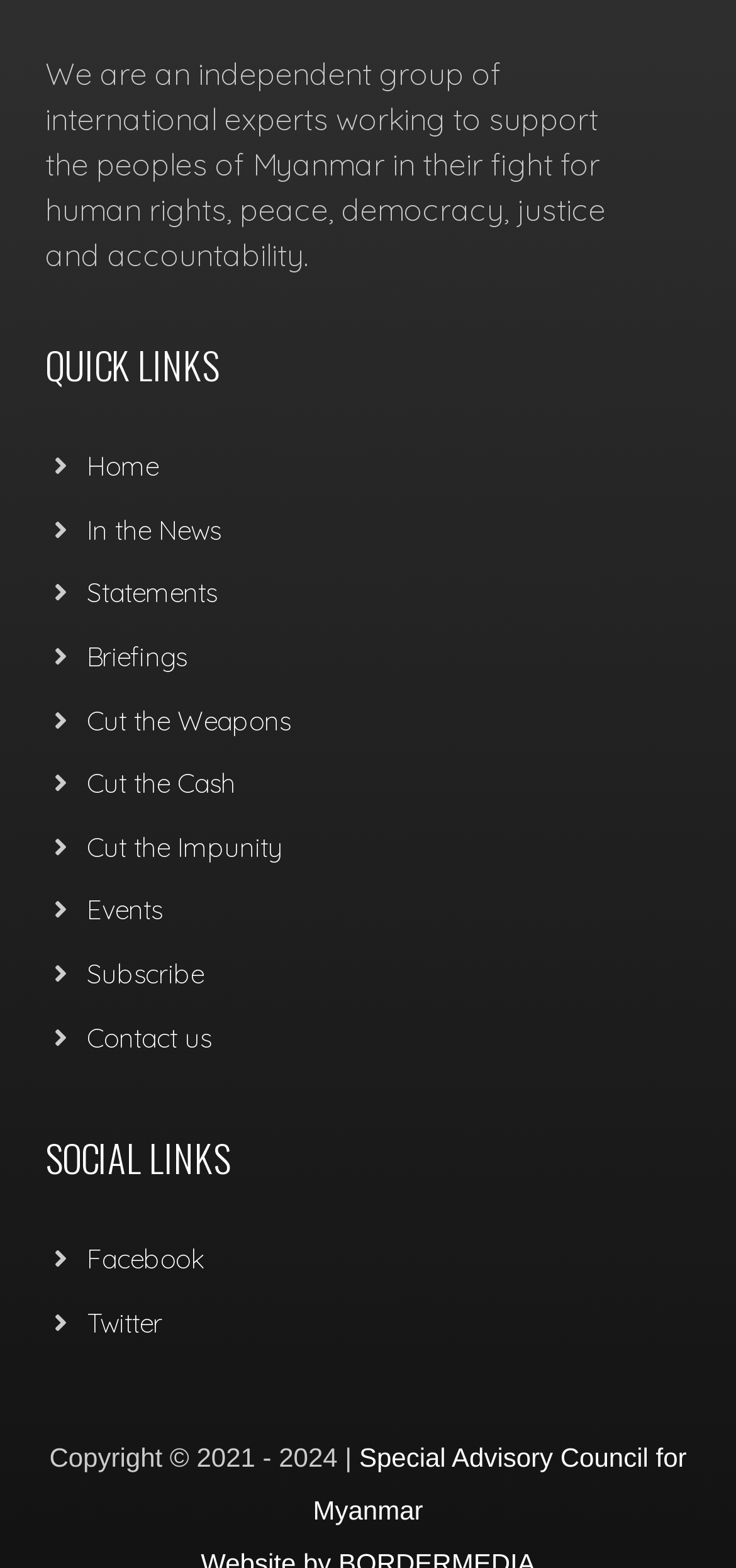Provide a short answer to the following question with just one word or phrase: What is the main purpose of the SAC-M group?

Support human rights